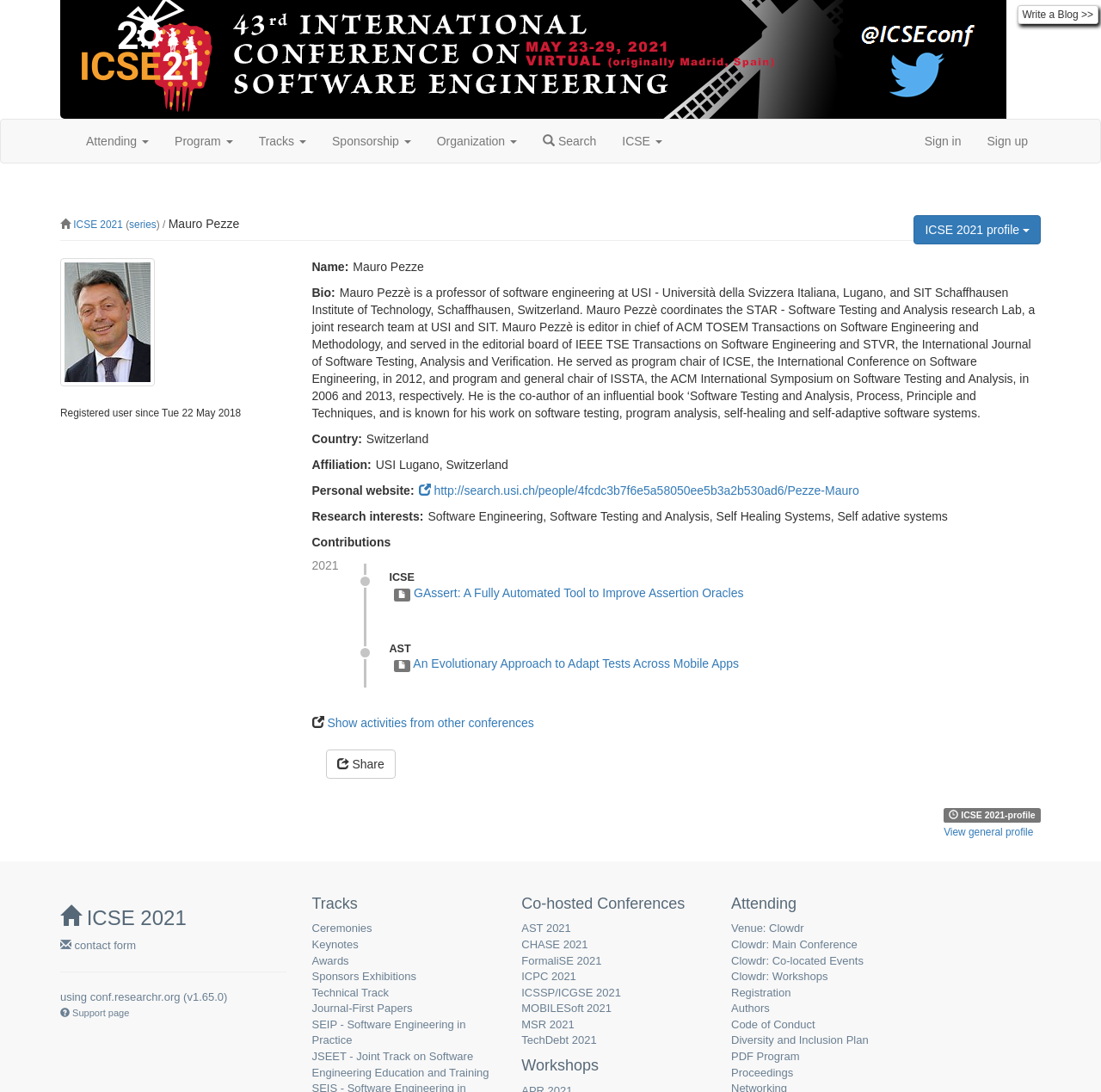Kindly respond to the following question with a single word or a brief phrase: 
What is the title of the conference?

ICSE 2021